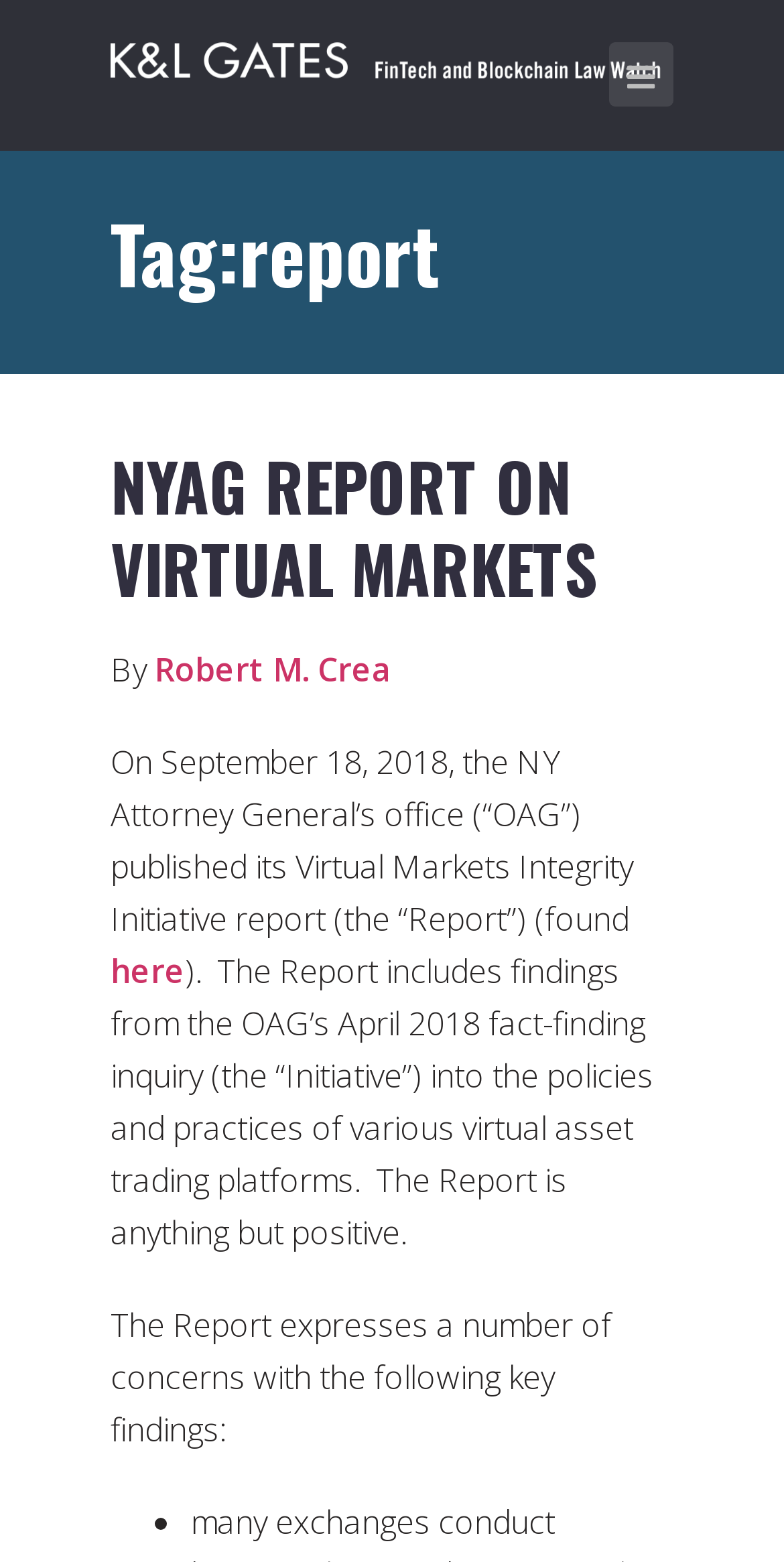What is the first key finding of the report?
Look at the image and respond with a single word or a short phrase.

•